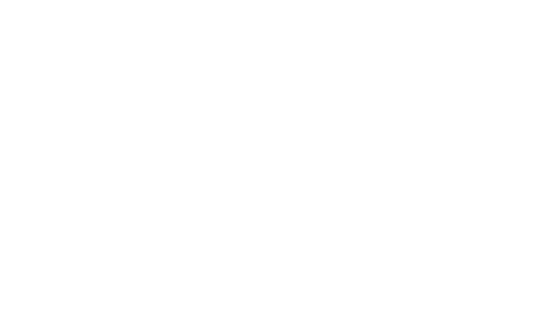Respond with a single word or phrase to the following question:
Where is the historic town located?

Prizren